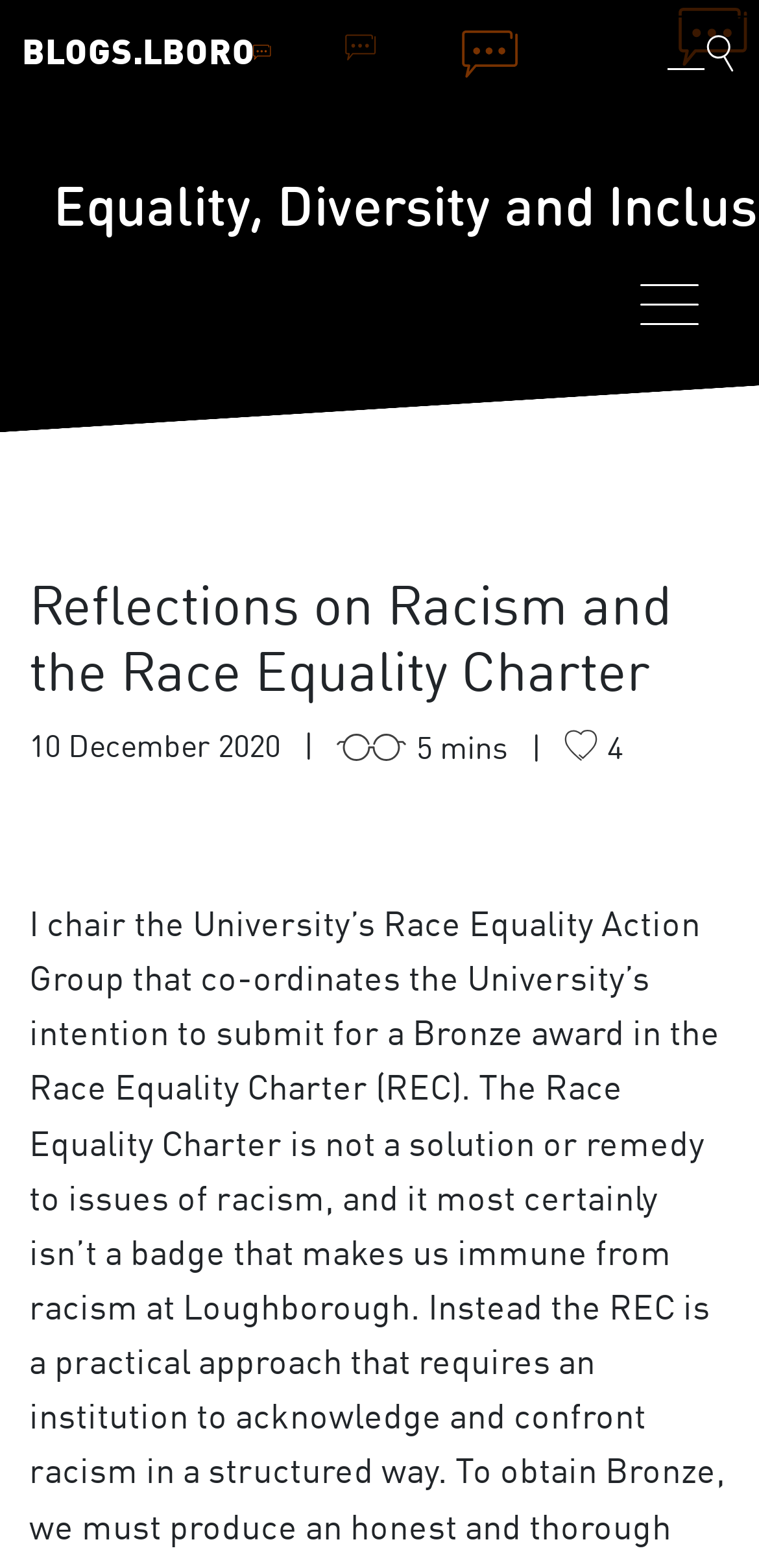Can you determine the main header of this webpage?

Reflections on Racism and the Race Equality Charter